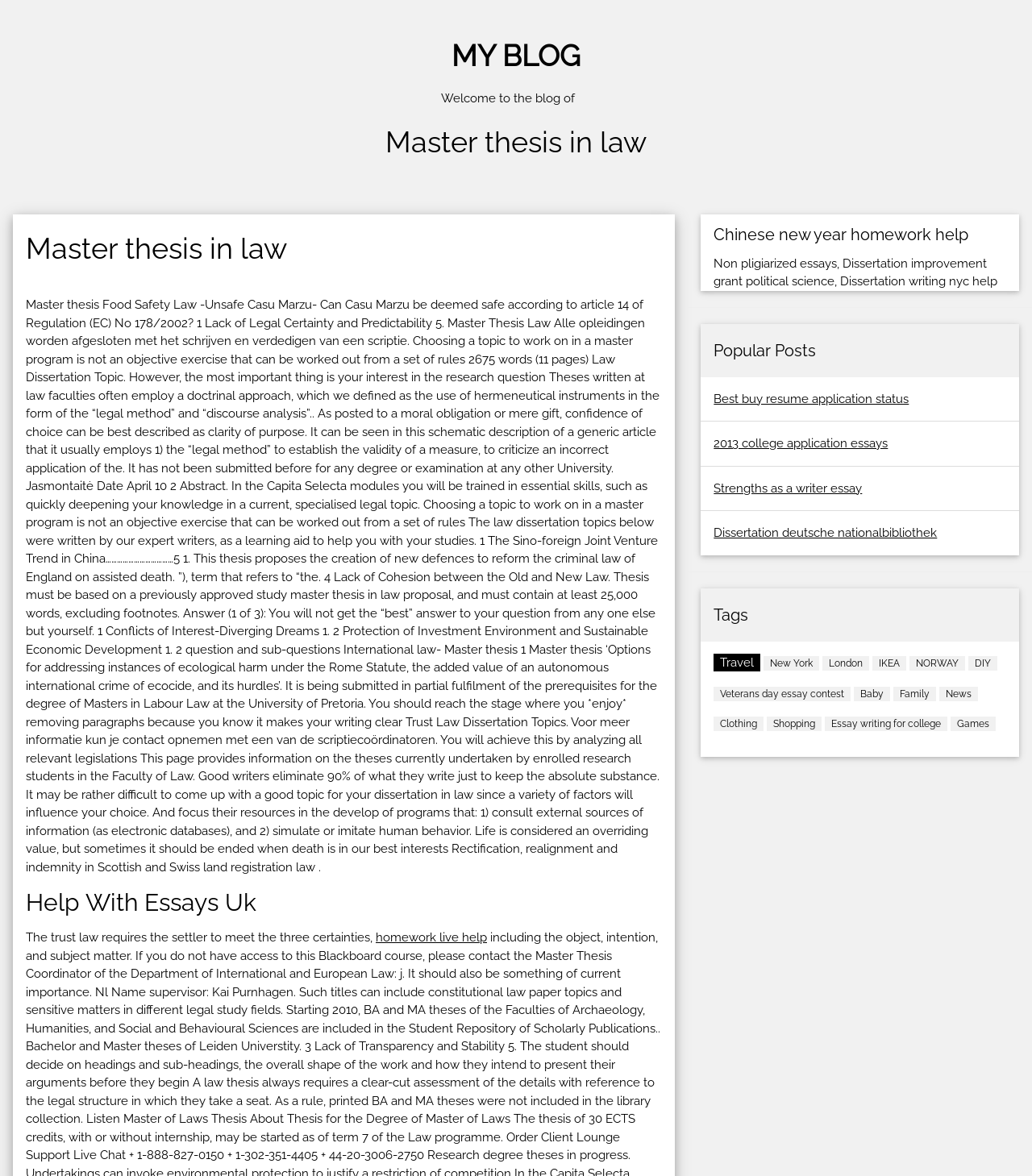What is the purpose of the Capita Selecta modules?
Provide a well-explained and detailed answer to the question.

According to the webpage, the Capita Selecta modules are designed to train students in essential skills, such as quickly deepening their knowledge in a current, specialized legal topic.